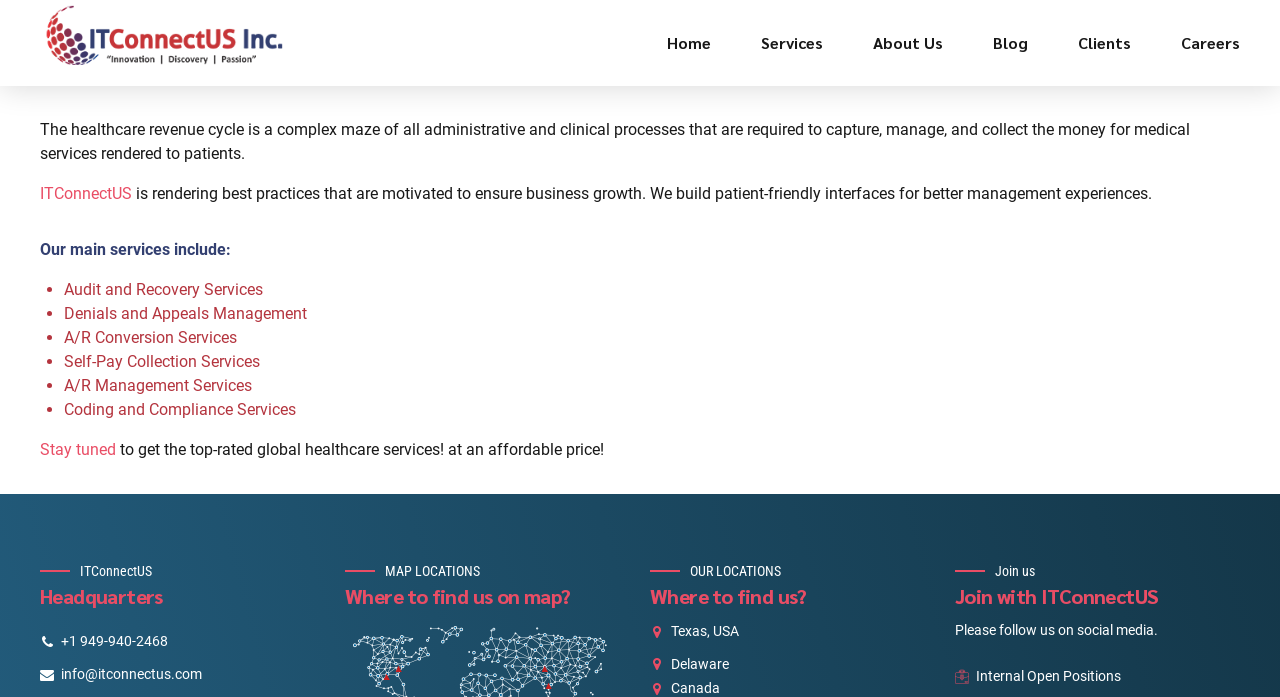Using the given description, provide the bounding box coordinates formatted as (top-left x, top-left y, bottom-right x, bottom-right y), with all values being floating point numbers between 0 and 1. Description: Digital Innovation & Transformation

[0.579, 0.27, 0.79, 0.321]